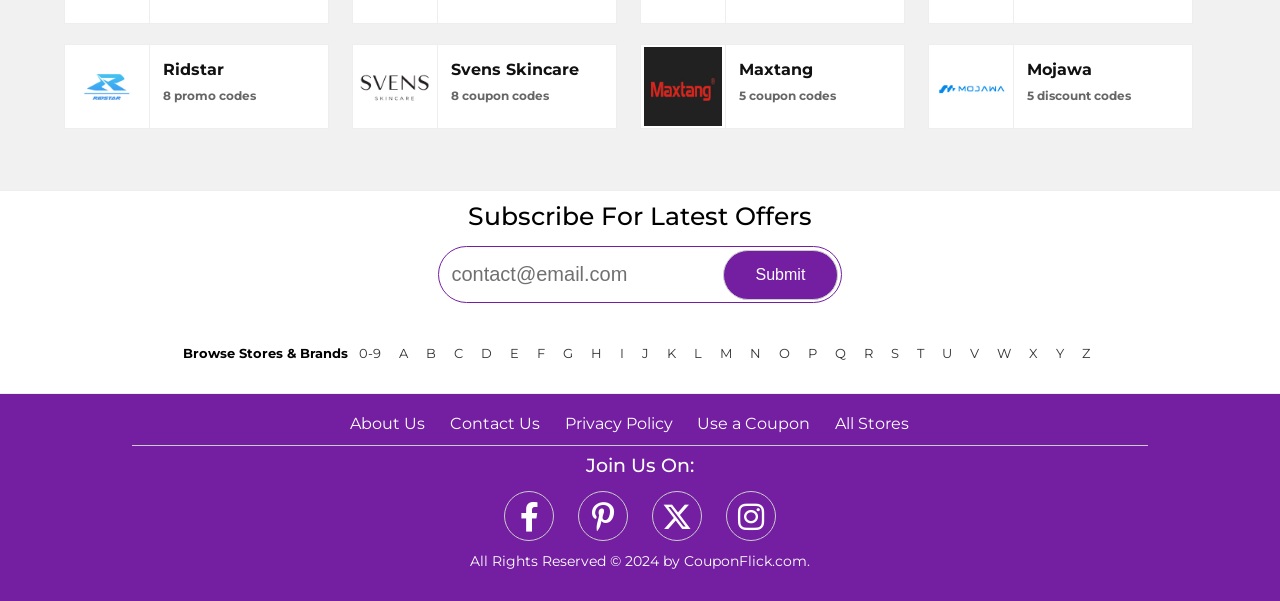Determine the bounding box coordinates of the clickable area required to perform the following instruction: "Click on Ridstar promo codes". The coordinates should be represented as four float numbers between 0 and 1: [left, top, right, bottom].

[0.05, 0.074, 0.257, 0.215]